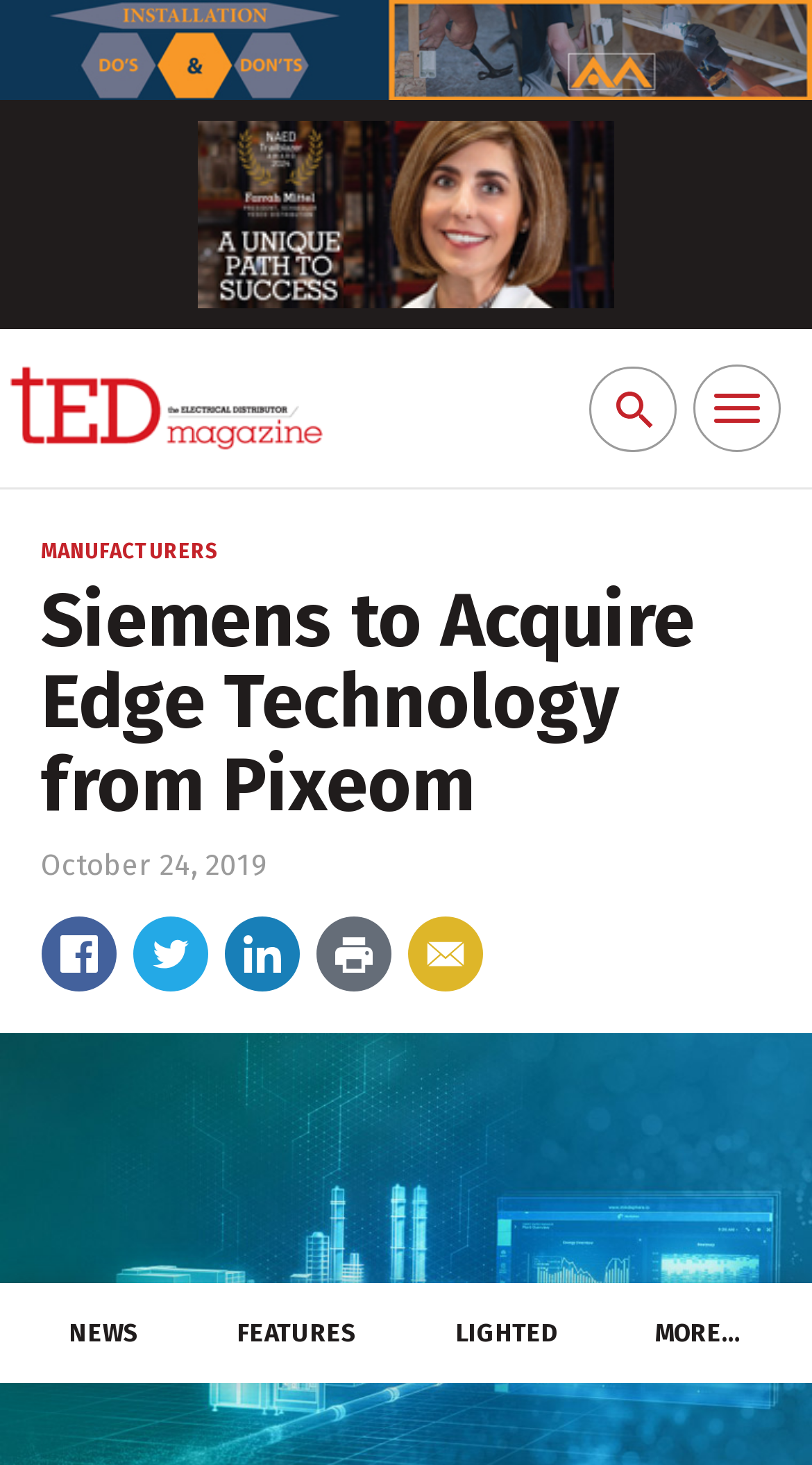Please determine the bounding box coordinates of the element's region to click for the following instruction: "Go to NEWS page".

[0.073, 0.876, 0.186, 0.944]